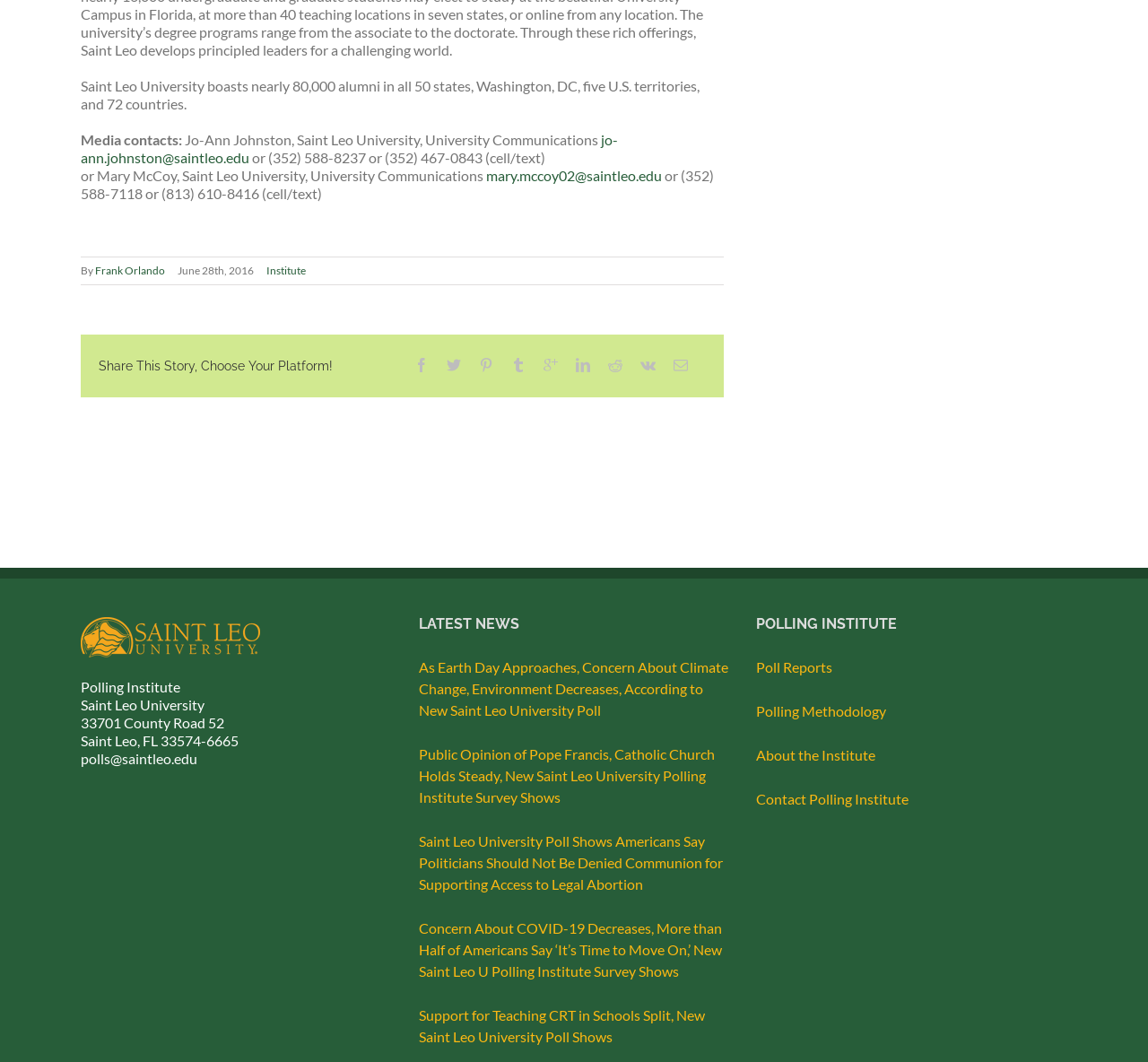Based on the provided description, "Frank Orlando", find the bounding box of the corresponding UI element in the screenshot.

[0.083, 0.248, 0.144, 0.261]